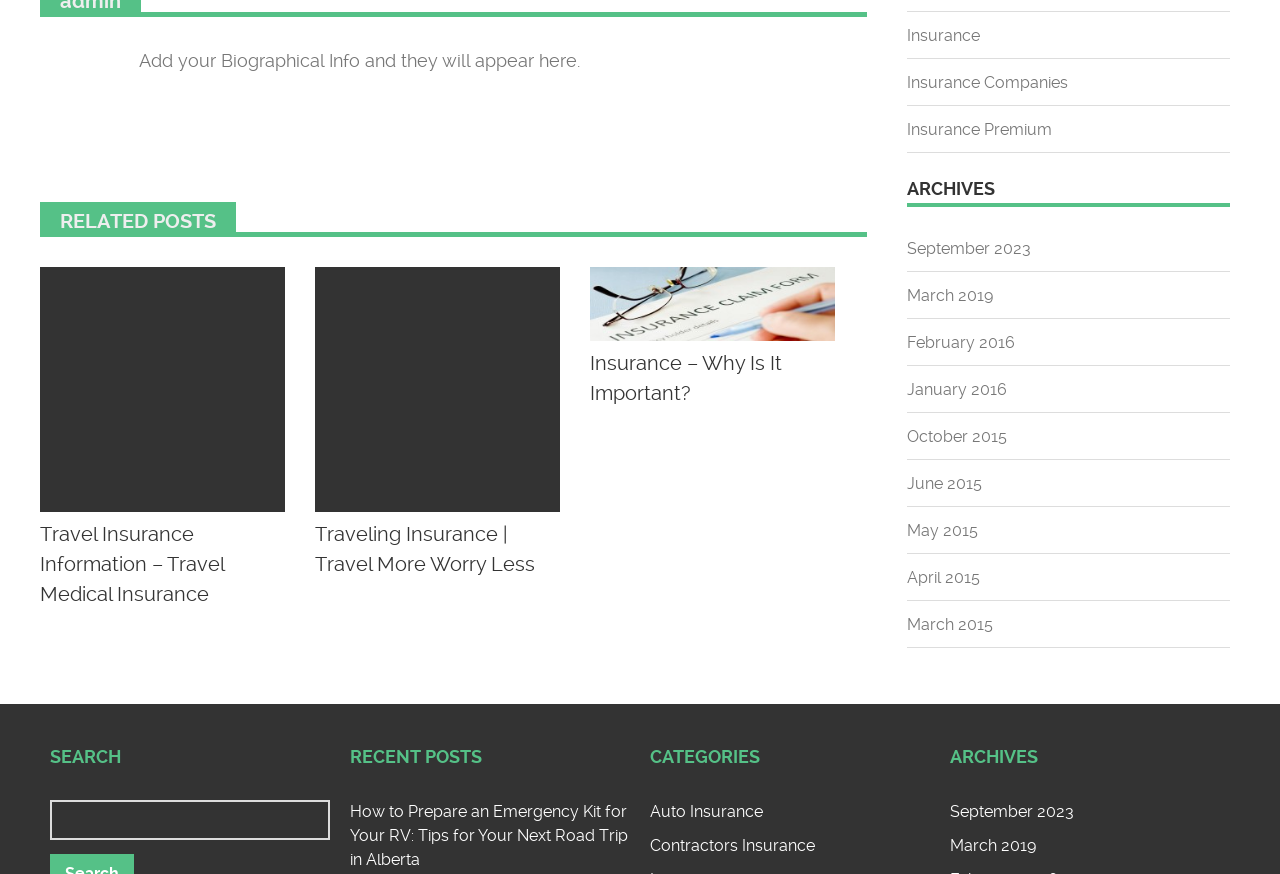Refer to the screenshot and give an in-depth answer to this question: How many related posts are listed on the webpage?

There are three related posts listed on the webpage, which are 'Travel Insurance Information – Travel Medical Insurance', 'Traveling Insurance | Travel More Worry Less', and 'Insurance – Why Is It Important?'.